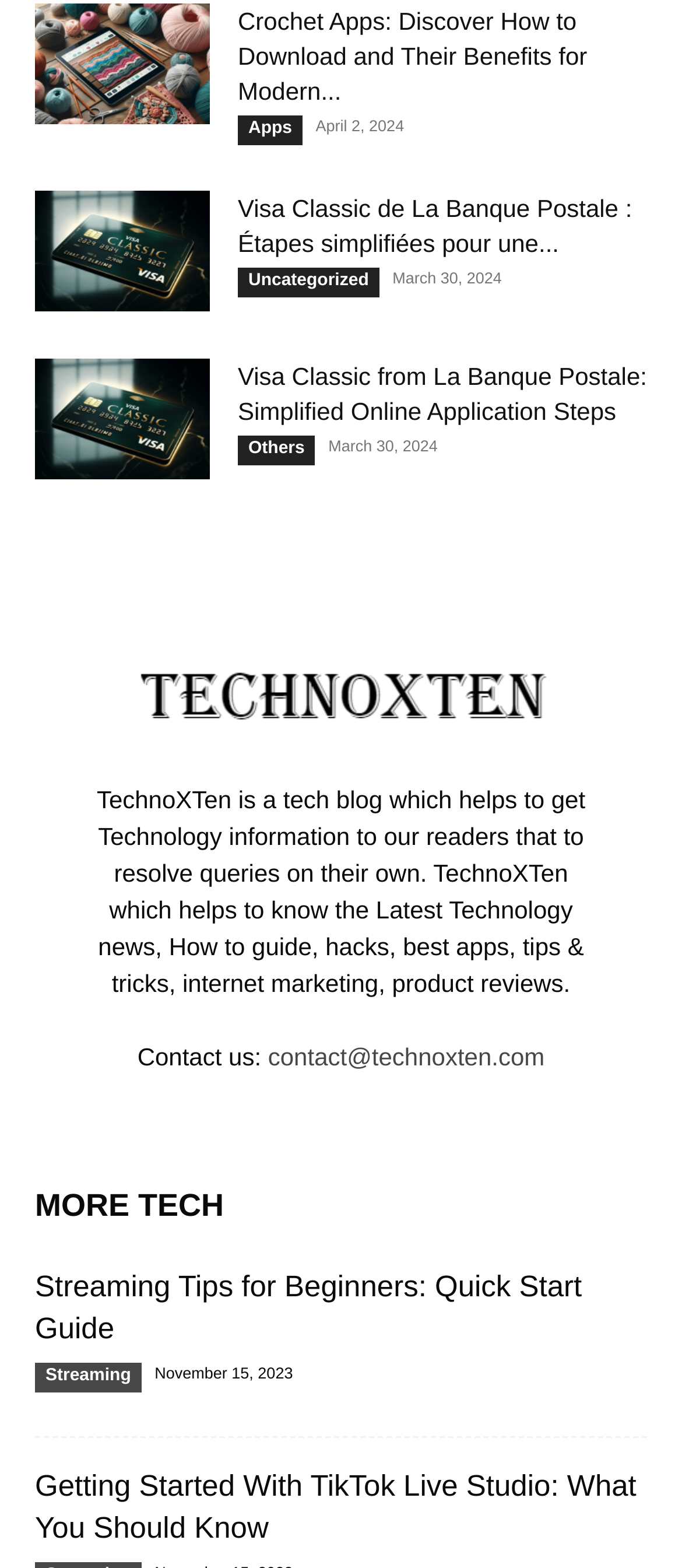Please indicate the bounding box coordinates of the element's region to be clicked to achieve the instruction: "Explore 'HEALTH EVENTS'". Provide the coordinates as four float numbers between 0 and 1, i.e., [left, top, right, bottom].

None